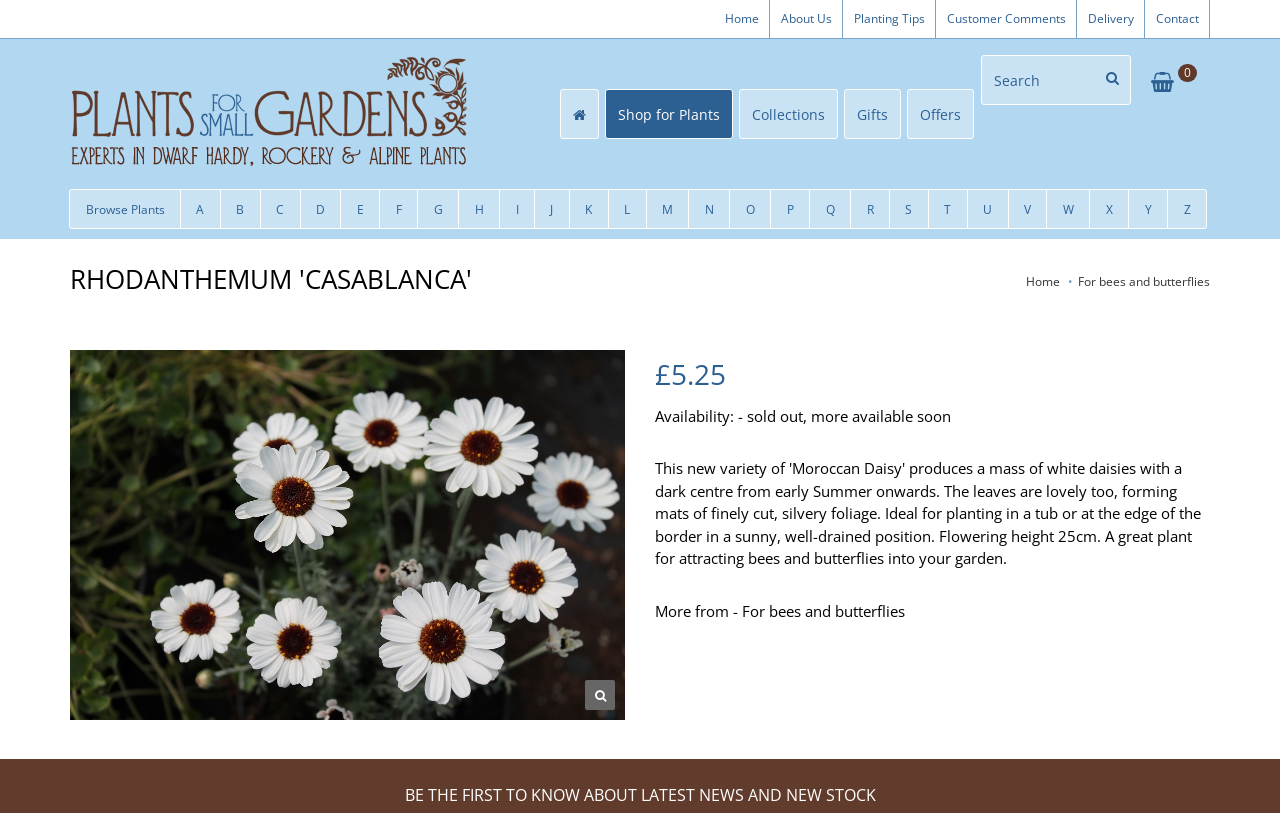Locate the bounding box coordinates of the element that should be clicked to execute the following instruction: "Search for plants".

[0.777, 0.109, 0.895, 0.171]